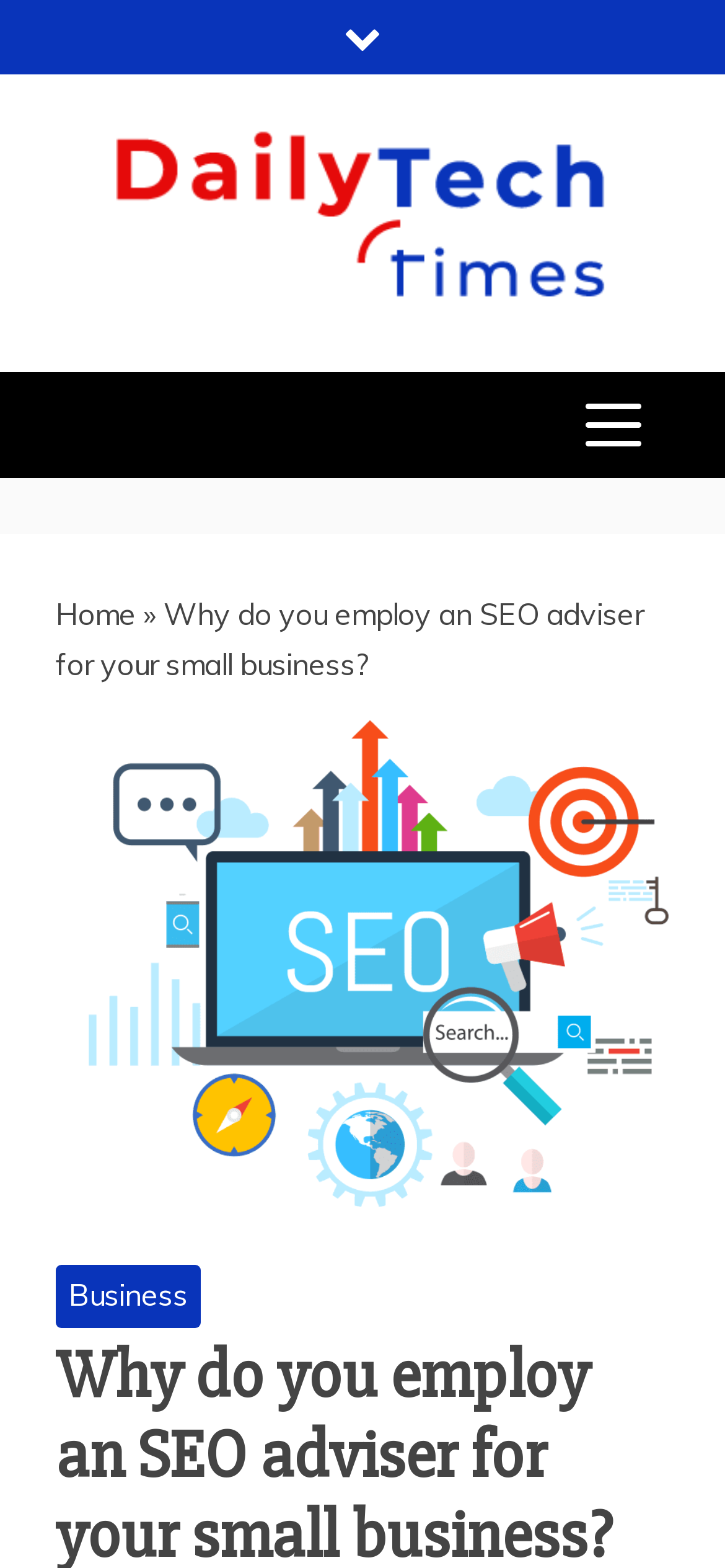What is the logo of the website?
Using the visual information, reply with a single word or short phrase.

Daily Tech Times Logo